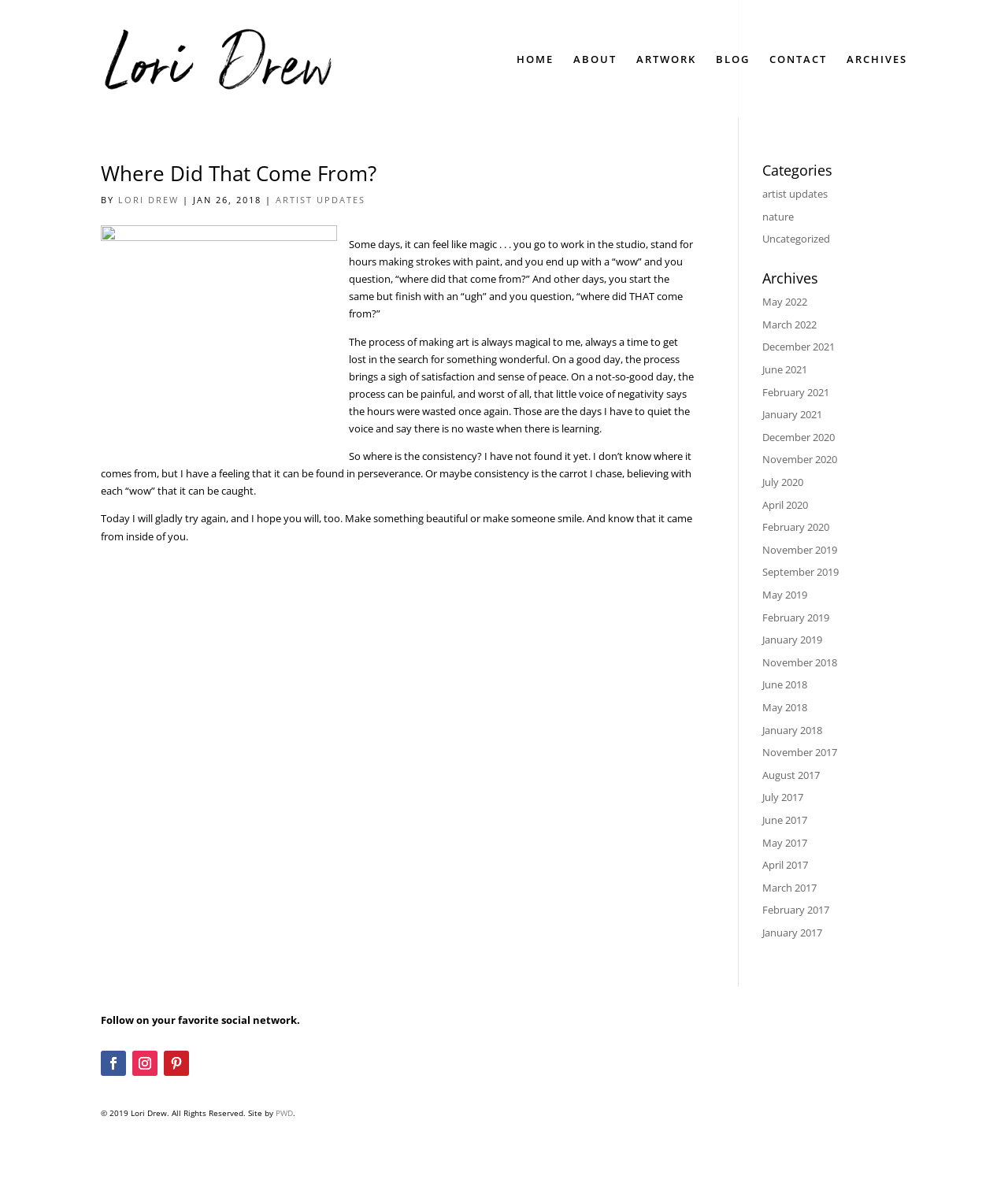Please give a concise answer to this question using a single word or phrase: 
What social networks can you follow the artist on?

multiple social networks